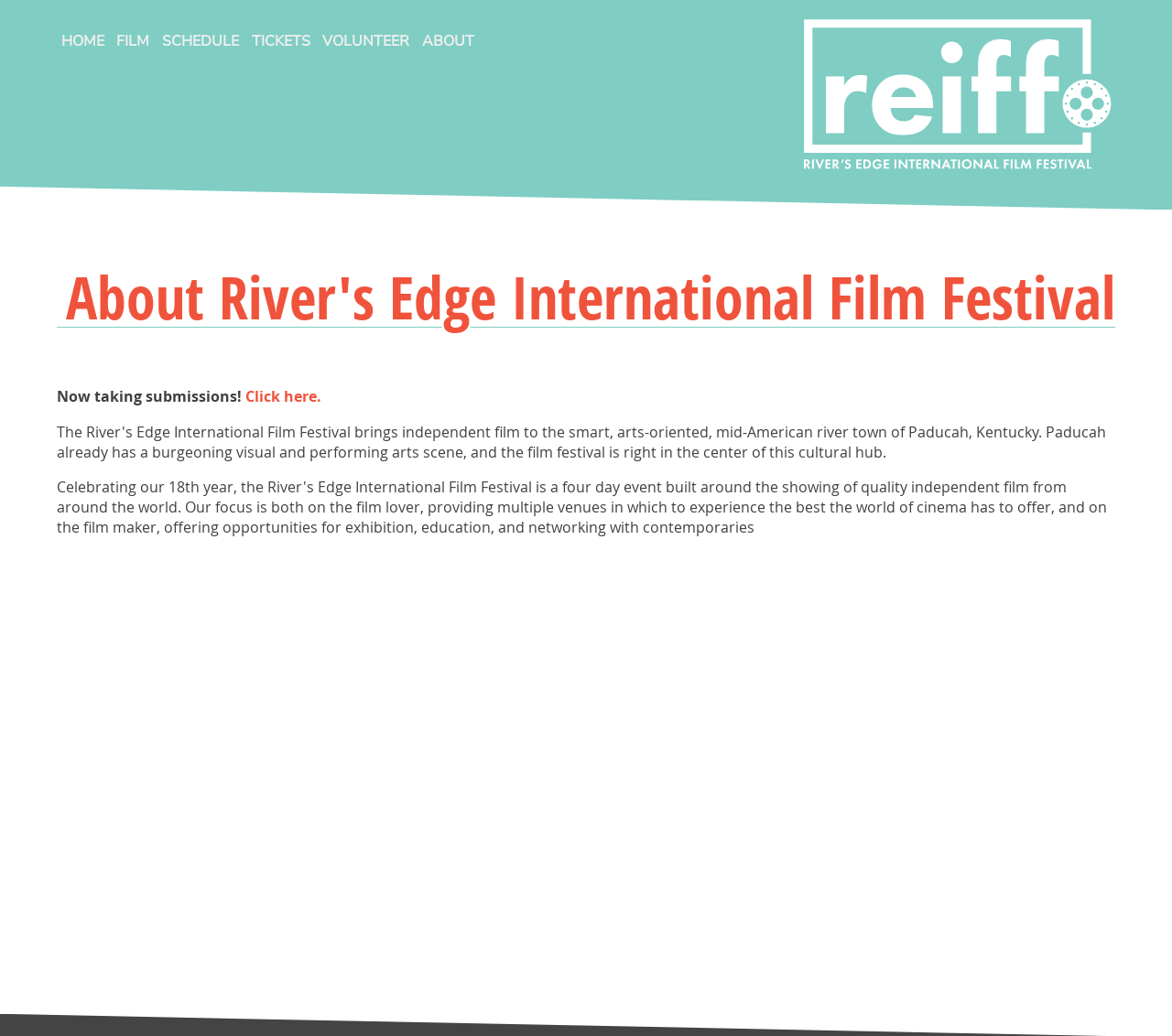What is the focus of the webpage?
Please use the visual content to give a single word or phrase answer.

About the film festival